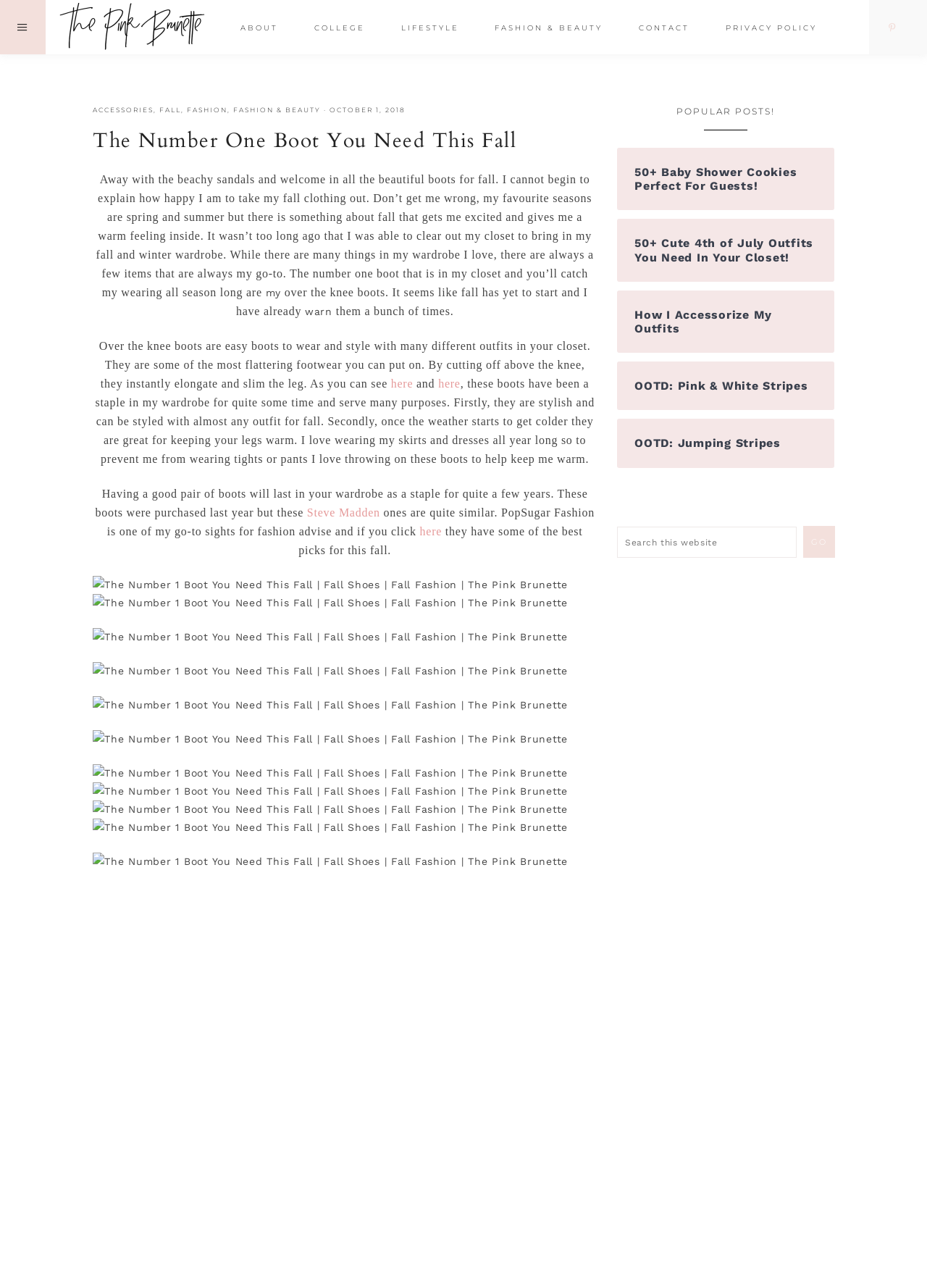What is the author's favorite season?
Answer the question with a single word or phrase derived from the image.

Spring and summer